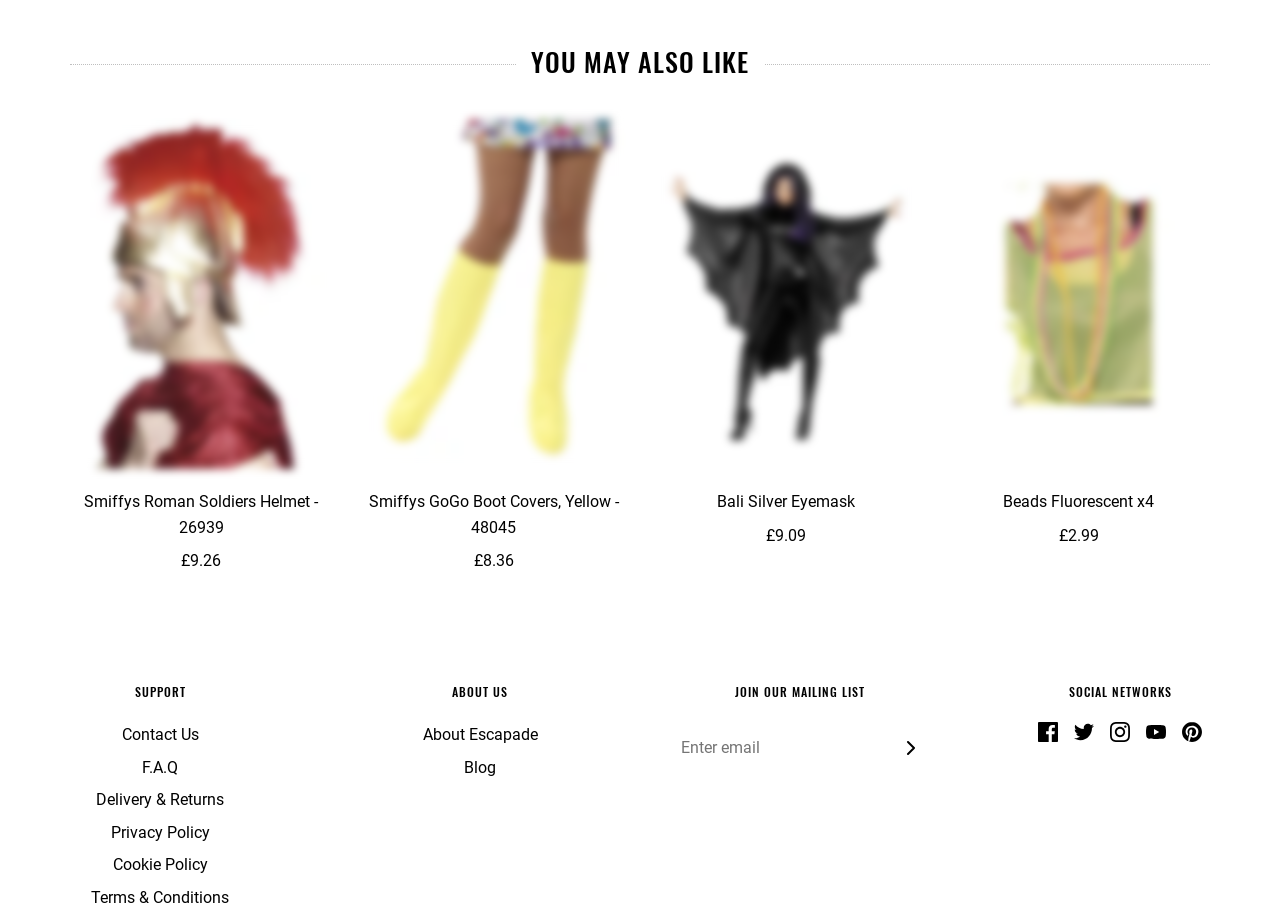Please identify the bounding box coordinates of the element's region that should be clicked to execute the following instruction: "Click on the 'Smiffys Roman Soldiers Helmet - 26939' link". The bounding box coordinates must be four float numbers between 0 and 1, i.e., [left, top, right, bottom].

[0.055, 0.129, 0.26, 0.509]